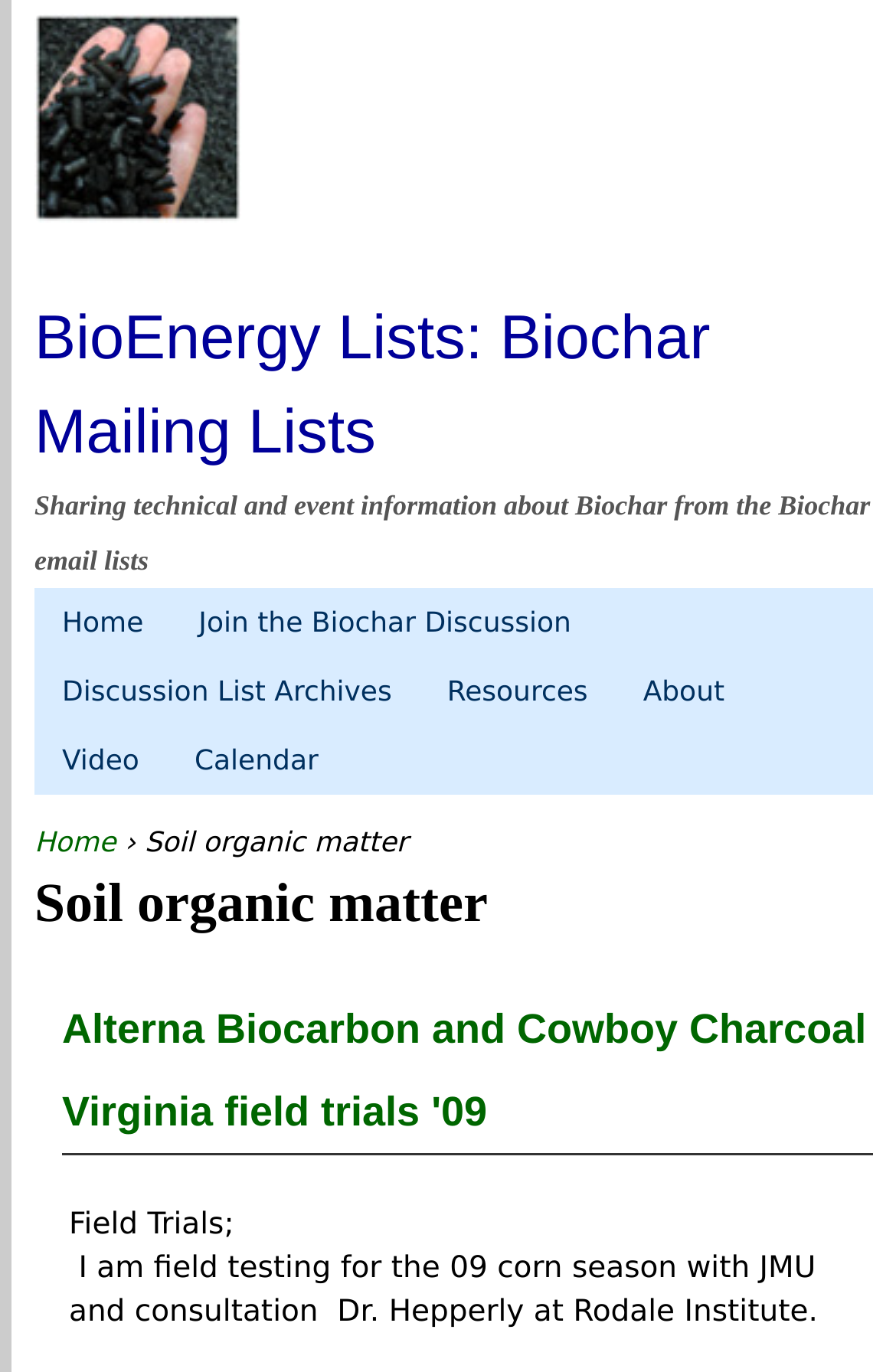Specify the bounding box coordinates of the region I need to click to perform the following instruction: "go to home page". The coordinates must be four float numbers in the range of 0 to 1, i.e., [left, top, right, bottom].

[0.038, 0.01, 0.269, 0.162]